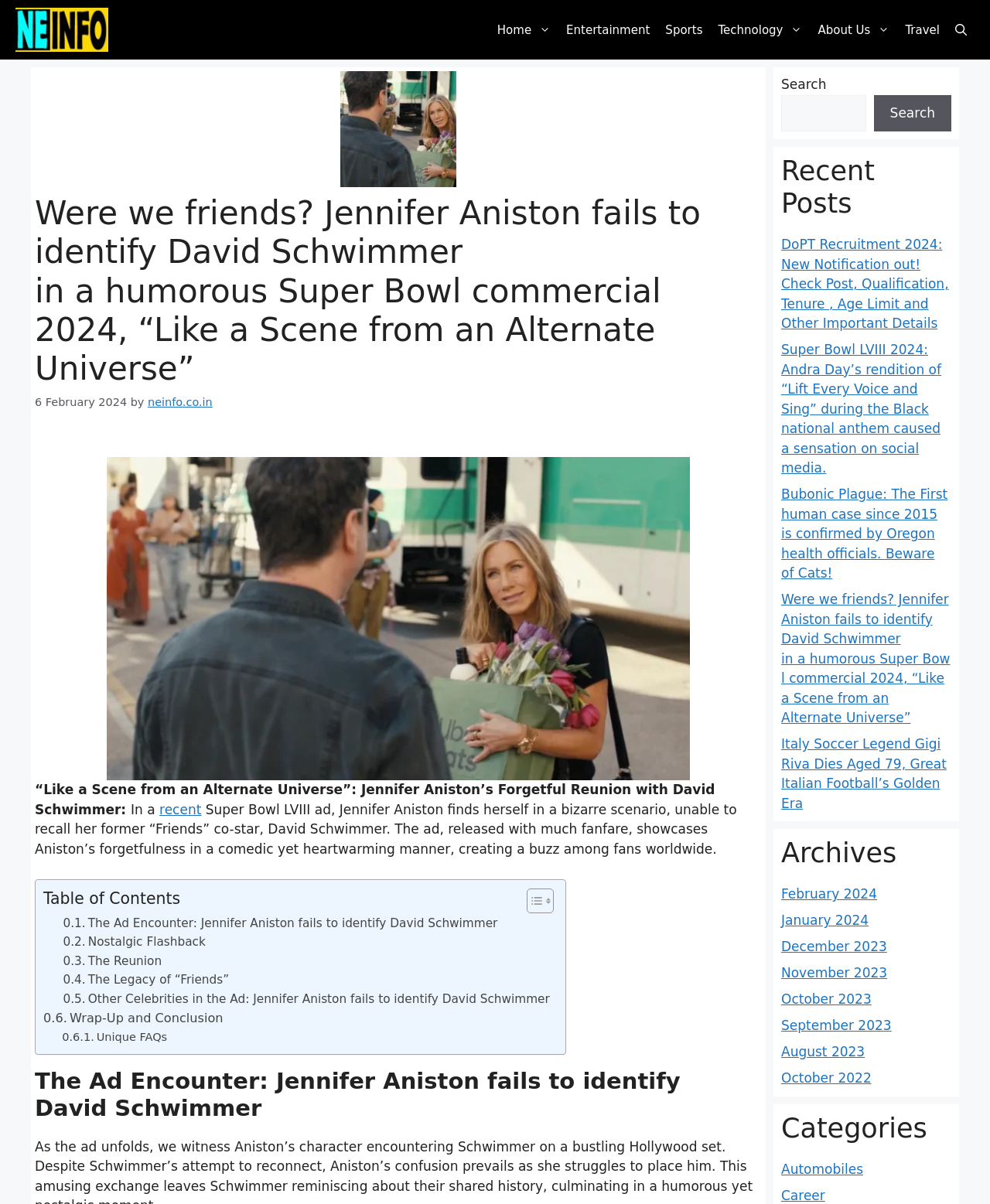Locate the bounding box coordinates of the clickable element to fulfill the following instruction: "Click on the 'Entertainment' link". Provide the coordinates as four float numbers between 0 and 1 in the format [left, top, right, bottom].

[0.564, 0.018, 0.664, 0.031]